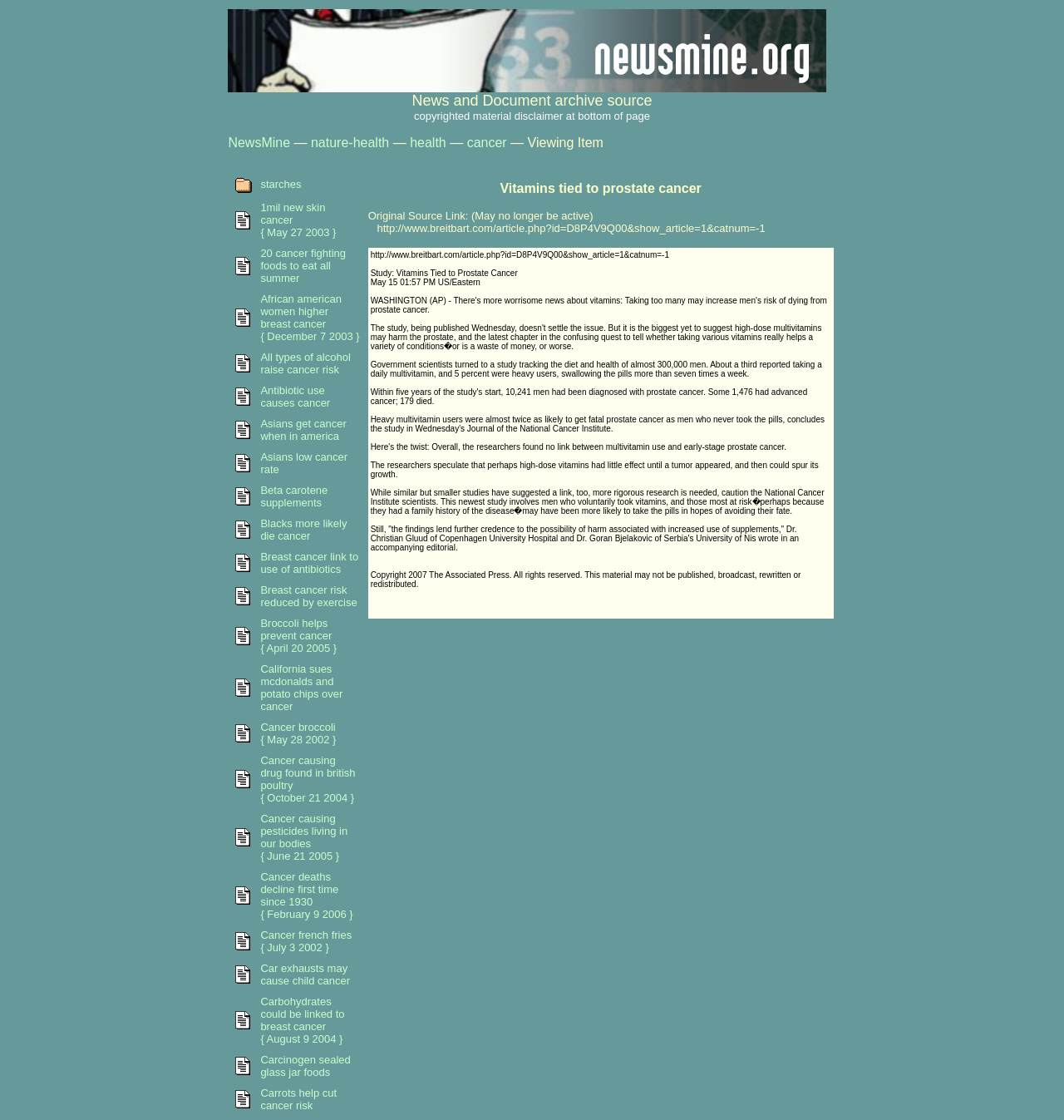Given the description: "Call: +44 (0) 1628 933490", determine the bounding box coordinates of the UI element. The coordinates should be formatted as four float numbers between 0 and 1, [left, top, right, bottom].

None